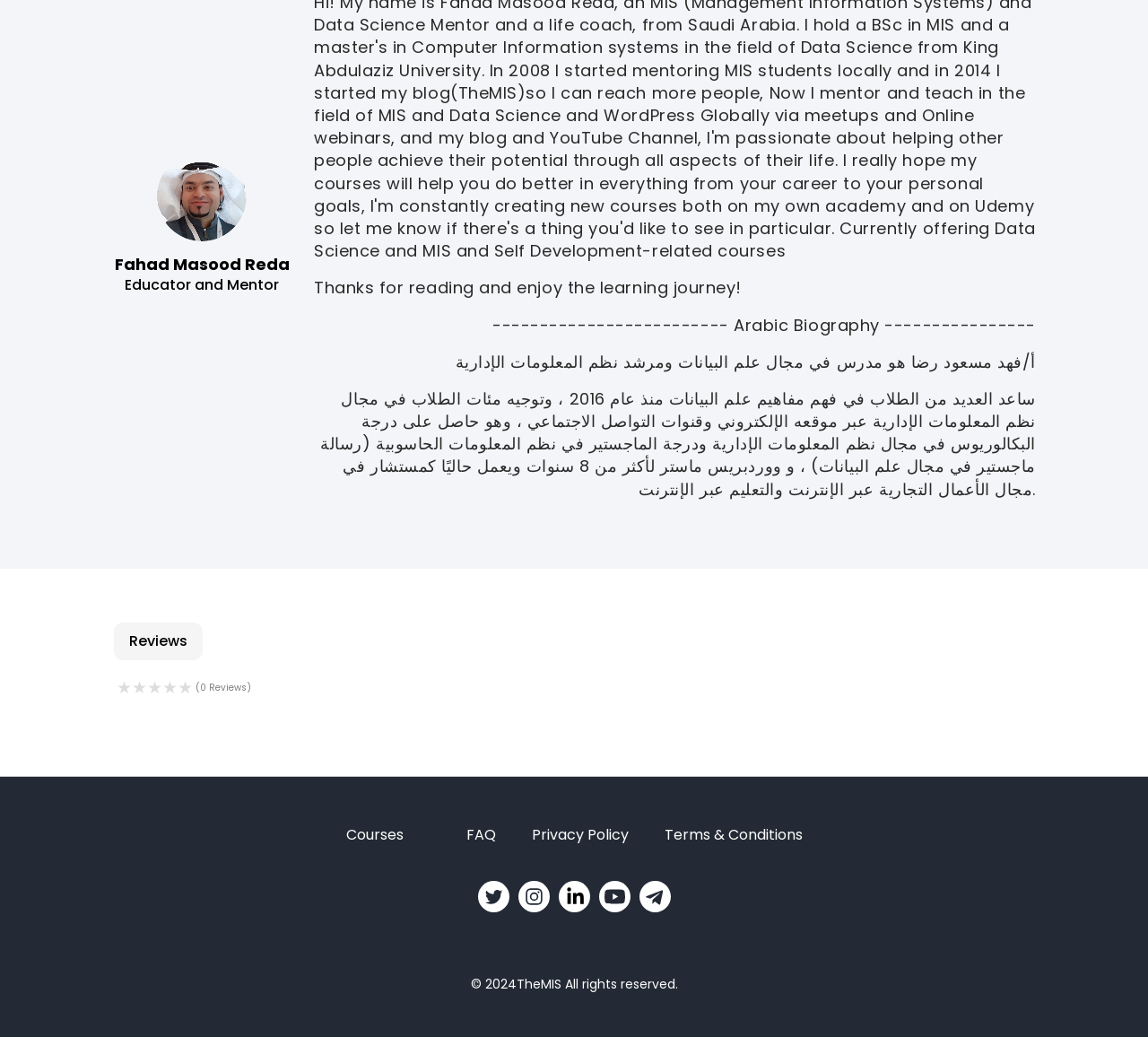Kindly respond to the following question with a single word or a brief phrase: 
What are the social media platforms linked at the bottom?

twitter, instagram, linkedin, youtube, telegram